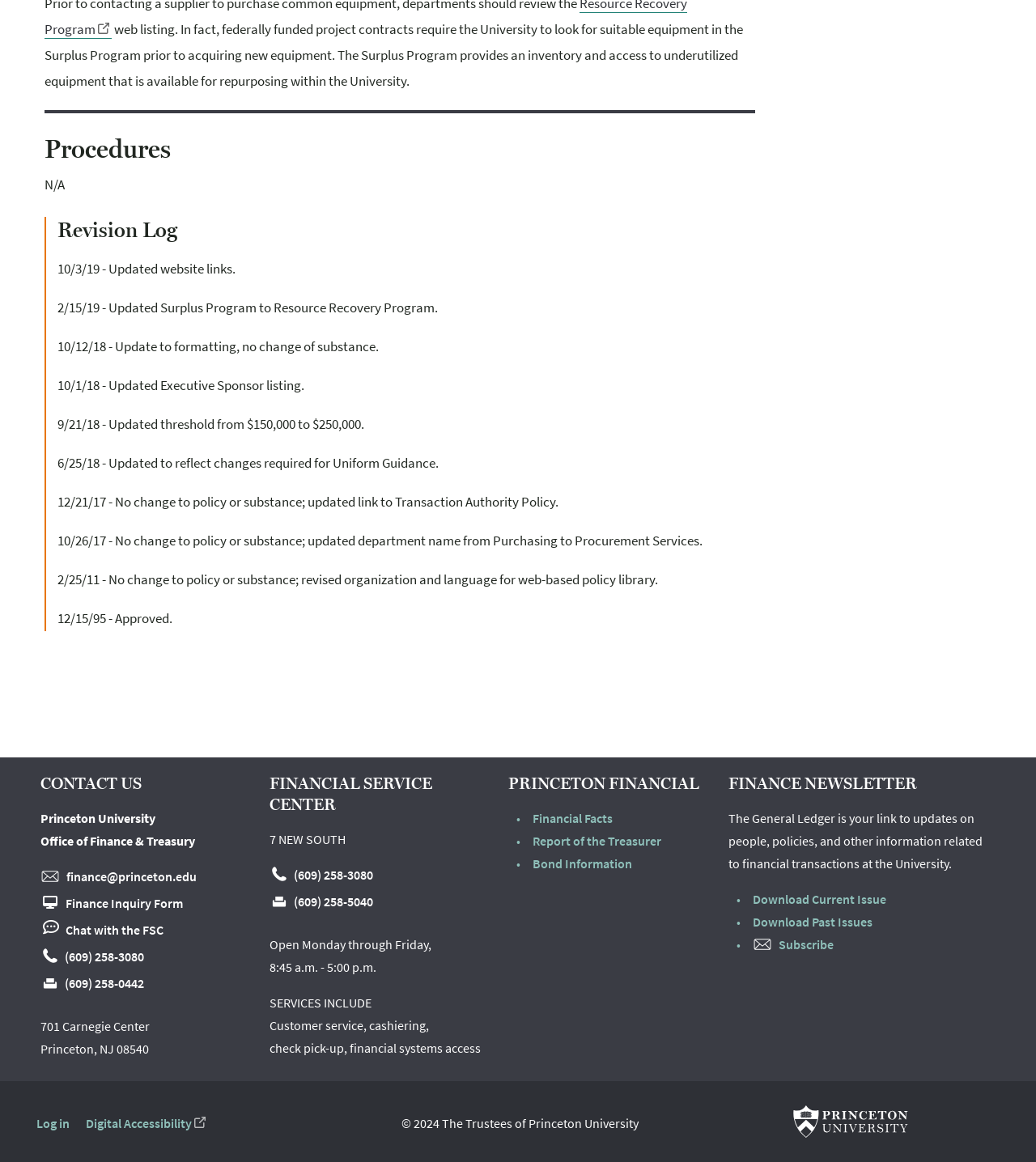What is the purpose of the Surplus Program? Refer to the image and provide a one-word or short phrase answer.

Repurposing equipment